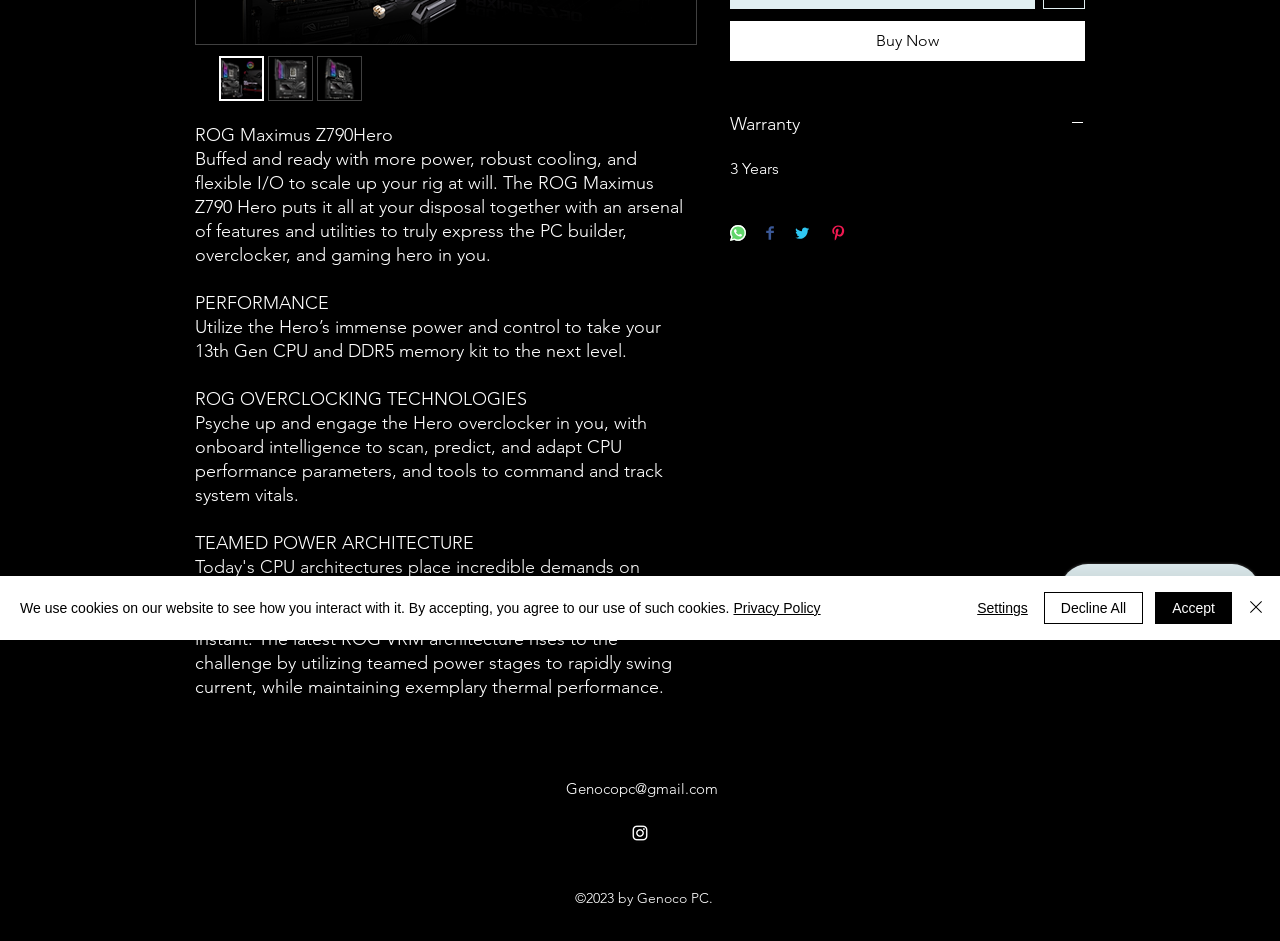Provide the bounding box coordinates, formatted as (top-left x, top-left y, bottom-right x, bottom-right y), with all values being floating point numbers between 0 and 1. Identify the bounding box of the UI element that matches the description: Genocopc@gmail.com

[0.442, 0.828, 0.561, 0.848]